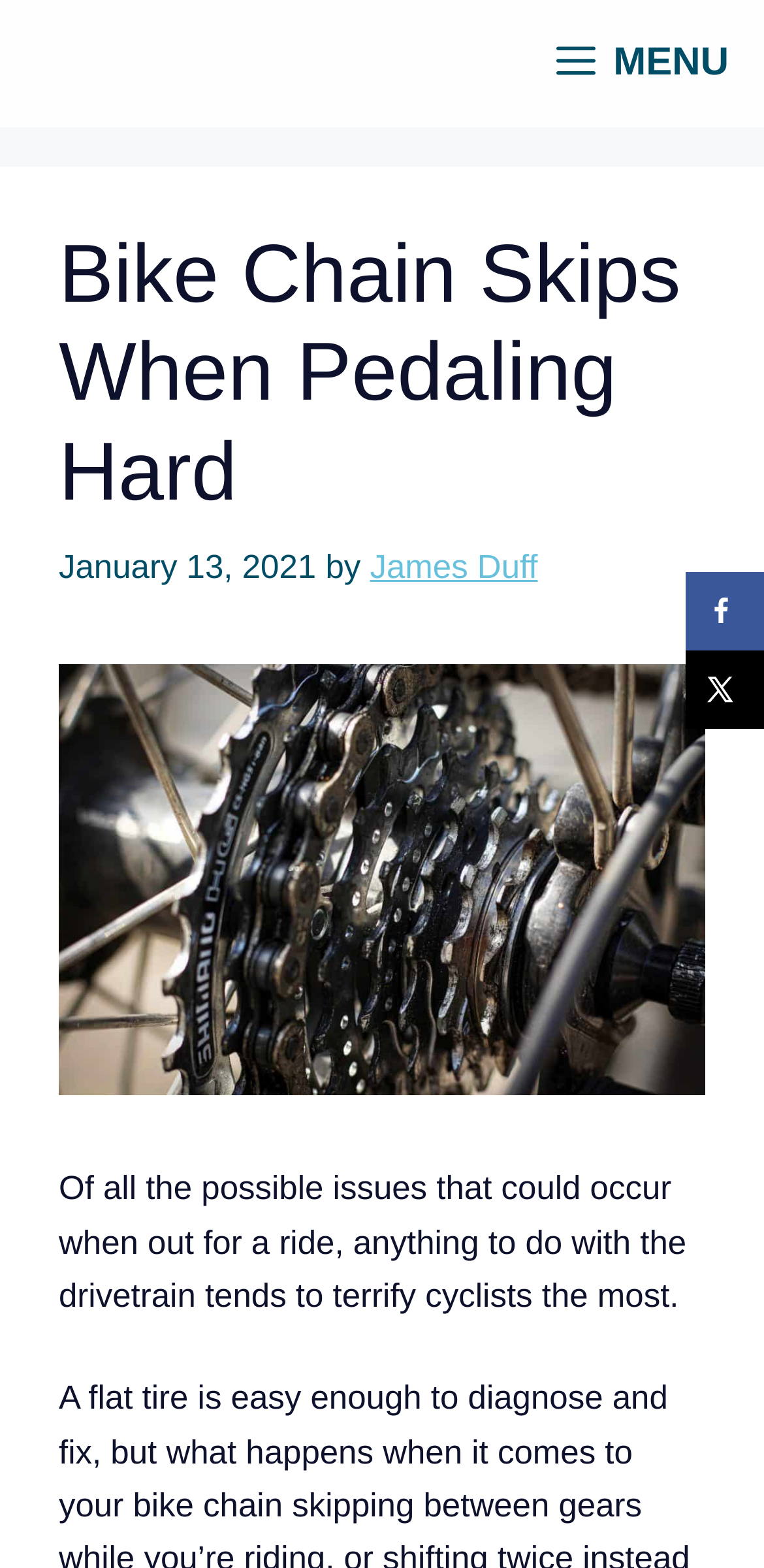What is the date of the article?
Provide a detailed and well-explained answer to the question.

I found the date of the article by looking at the time element in the header section, which contains the text 'January 13, 2021'.